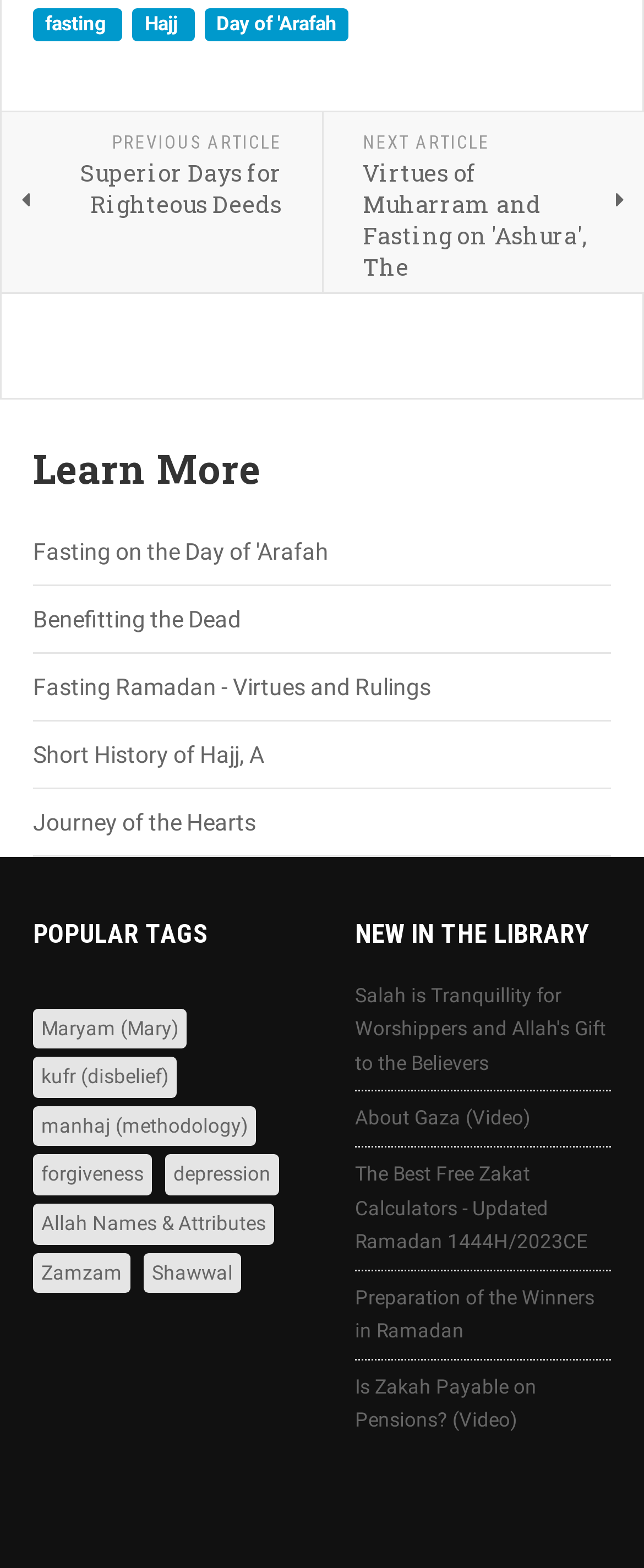What is the first link on the top left?
Answer the question with as much detail as possible.

The first link on the top left is 'Fasting' which is located at the coordinates [0.051, 0.005, 0.191, 0.026] and has the OCR text 'fasting'.